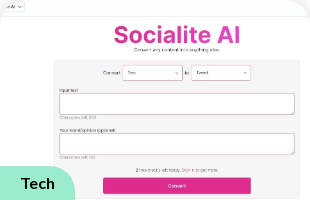Answer the question below using just one word or a short phrase: 
How many free conversions are left today?

2